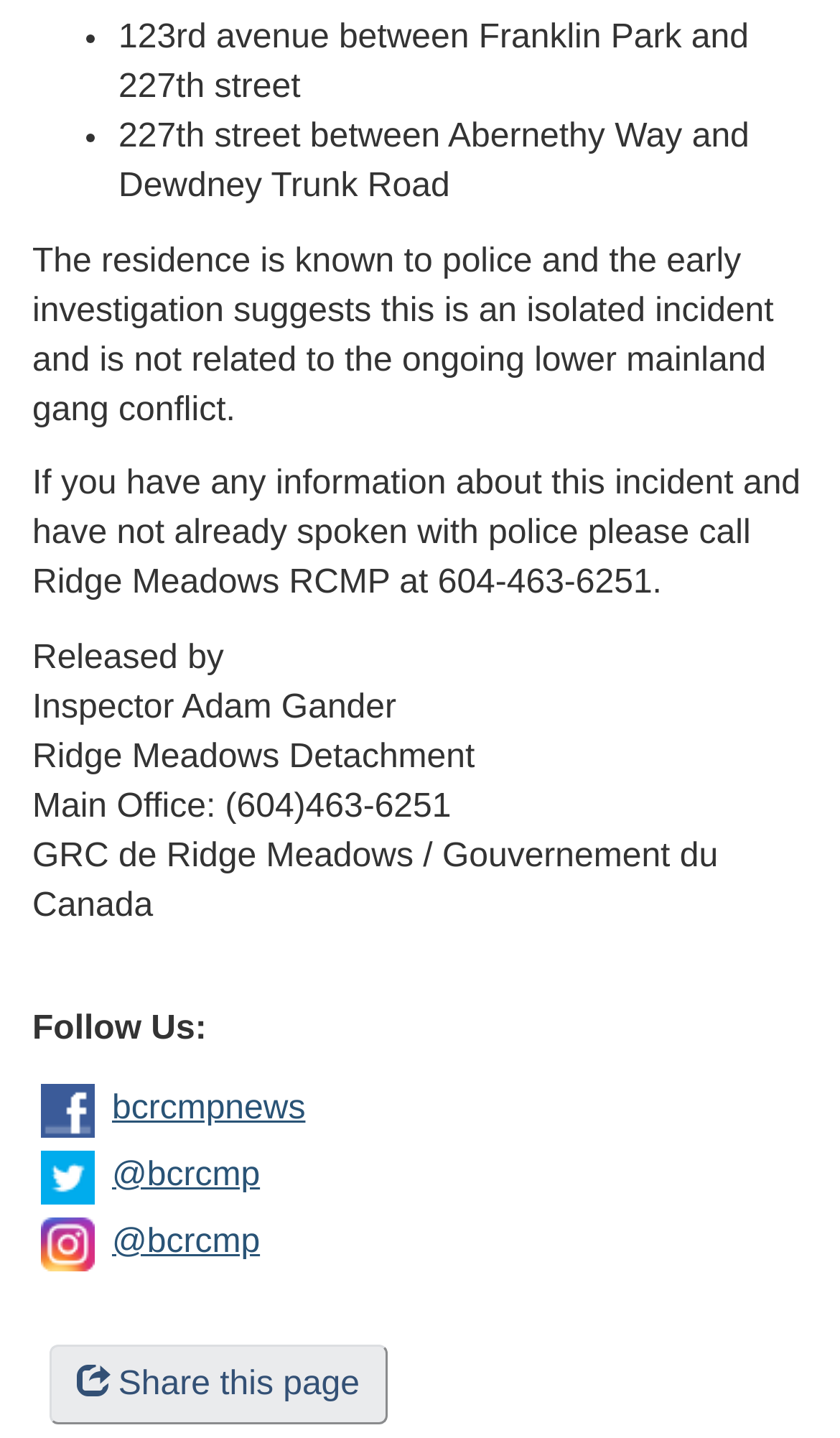Locate the bounding box of the UI element with the following description: "217-626-1553".

None